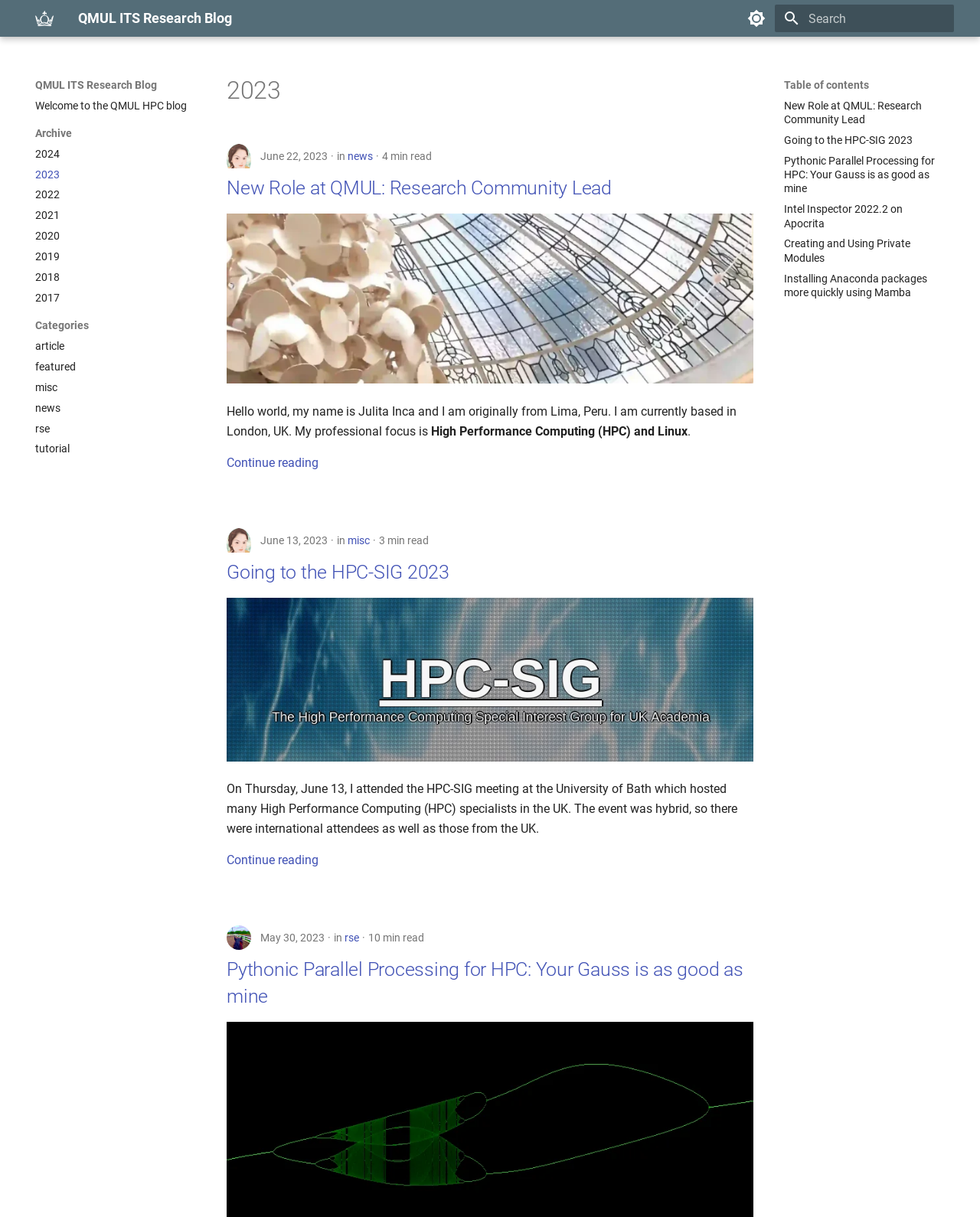Could you locate the bounding box coordinates for the section that should be clicked to accomplish this task: "Read the article 'New Role at QMUL: Research Community Lead'".

[0.231, 0.145, 0.624, 0.163]